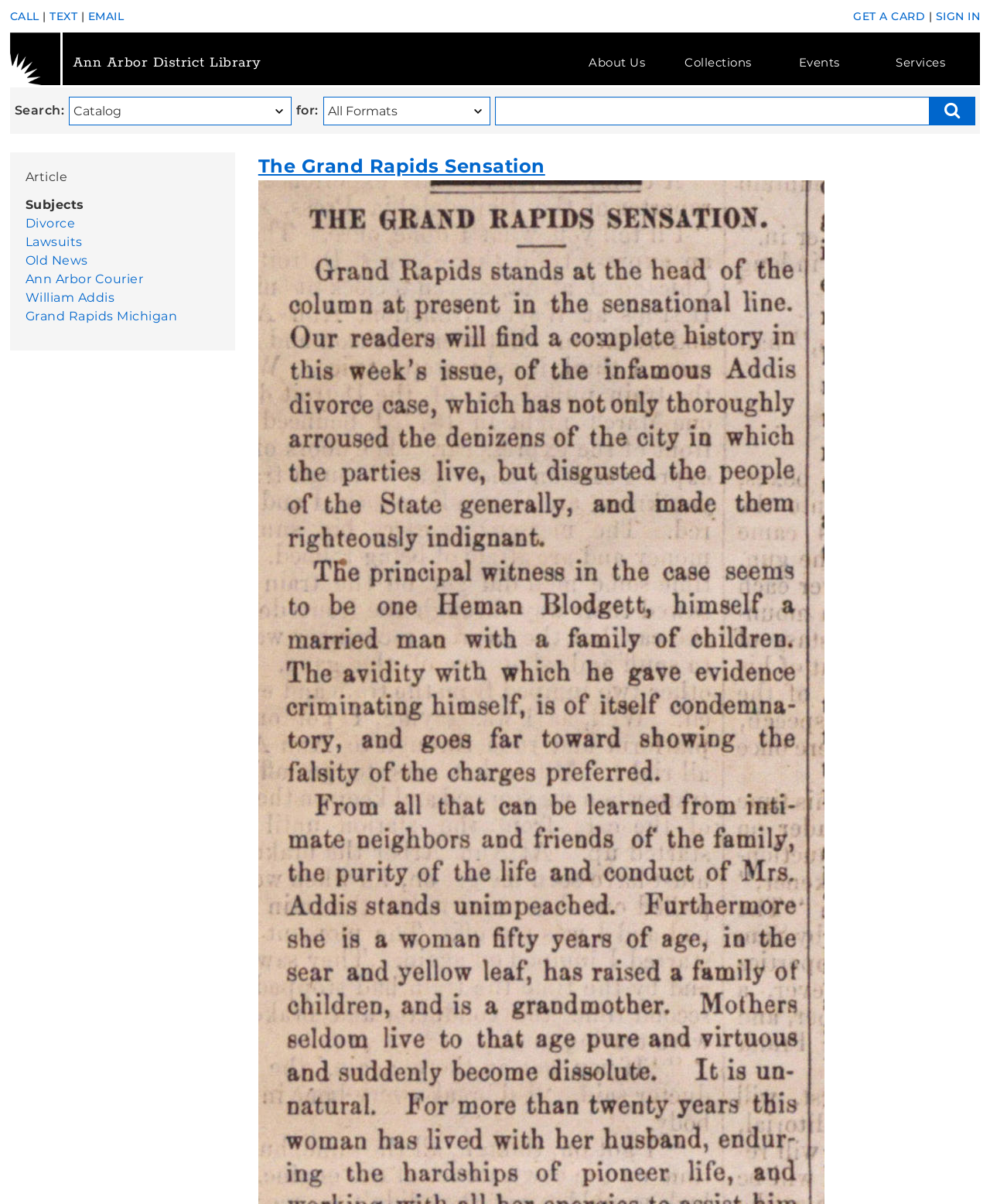Please find and report the primary heading text from the webpage.

The Grand Rapids Sensation